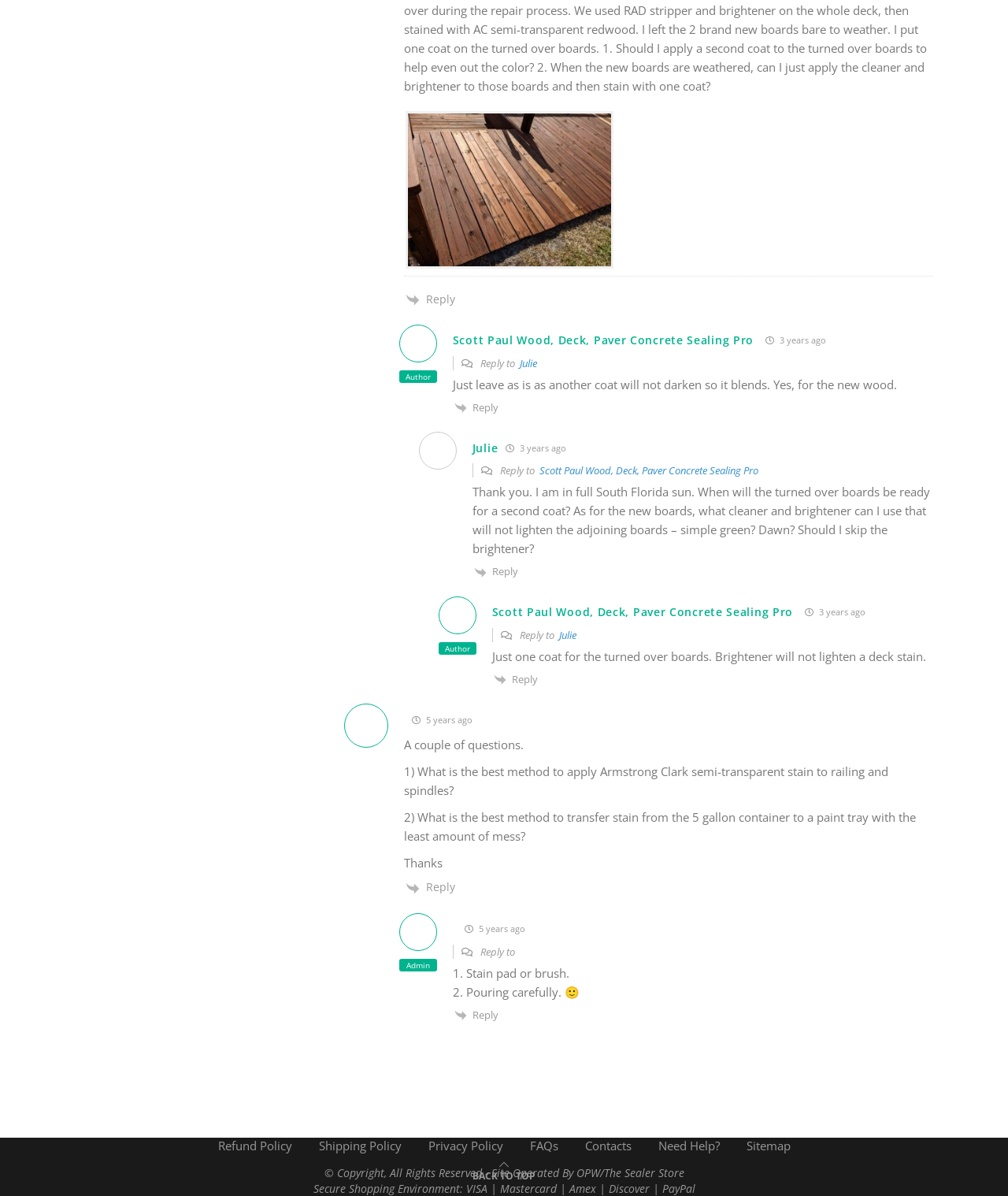Pinpoint the bounding box coordinates of the area that should be clicked to complete the following instruction: "View the author's profile". The coordinates must be given as four float numbers between 0 and 1, i.e., [left, top, right, bottom].

[0.396, 0.279, 0.433, 0.292]